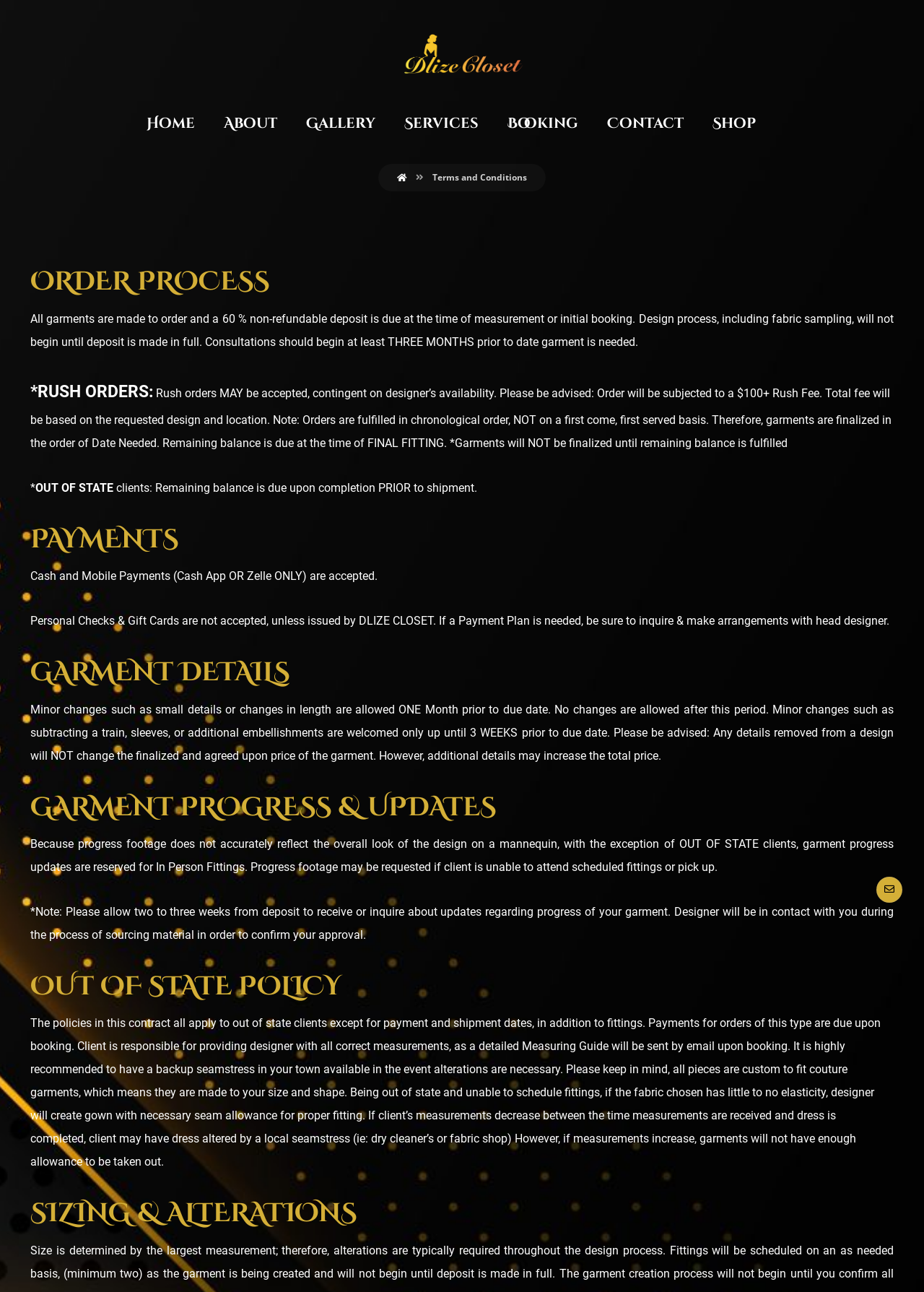Please give a concise answer to this question using a single word or phrase: 
How many links are available in the top navigation bar?

8